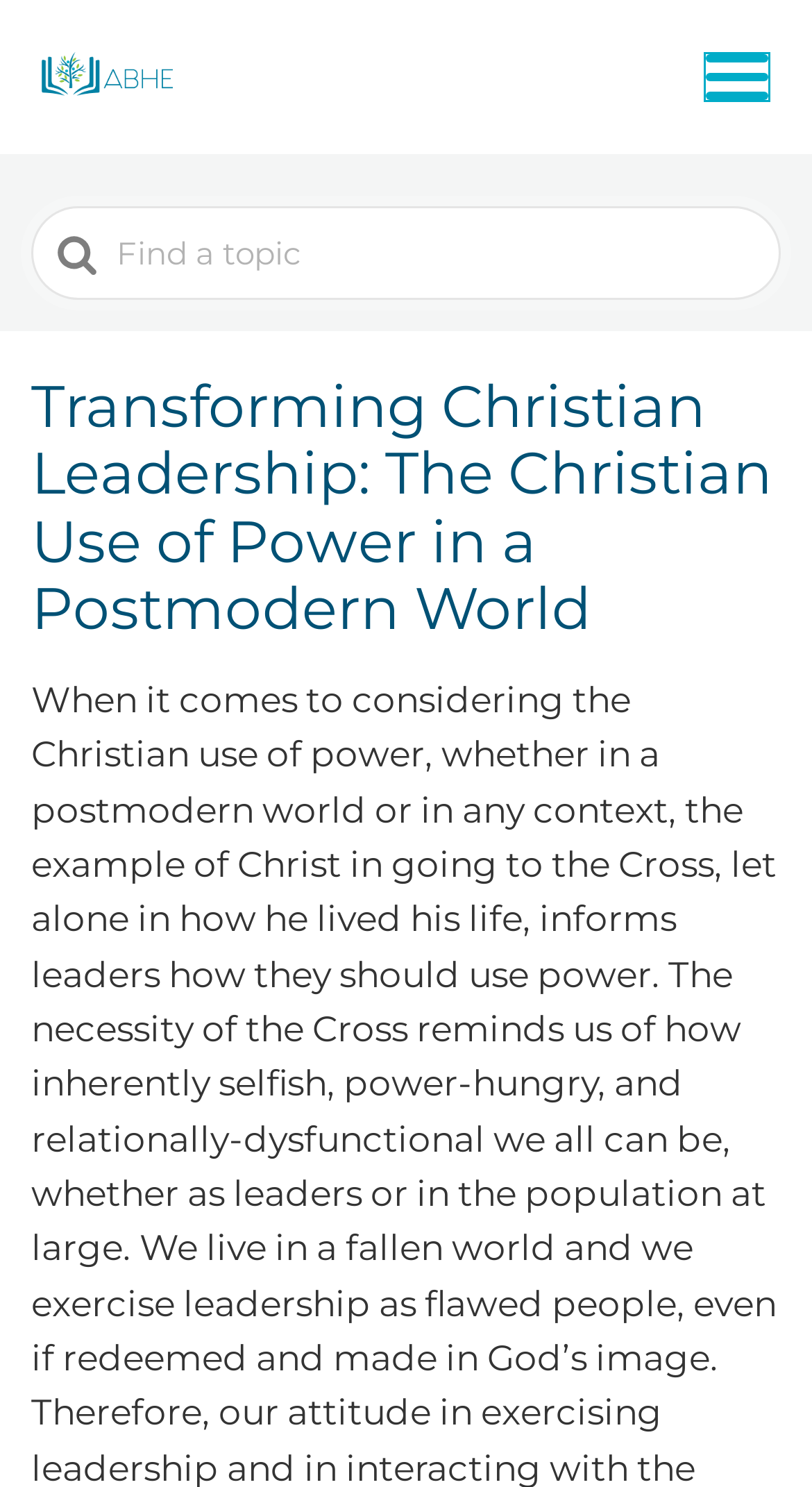How many columns are in the layout table?
Using the picture, provide a one-word or short phrase answer.

1